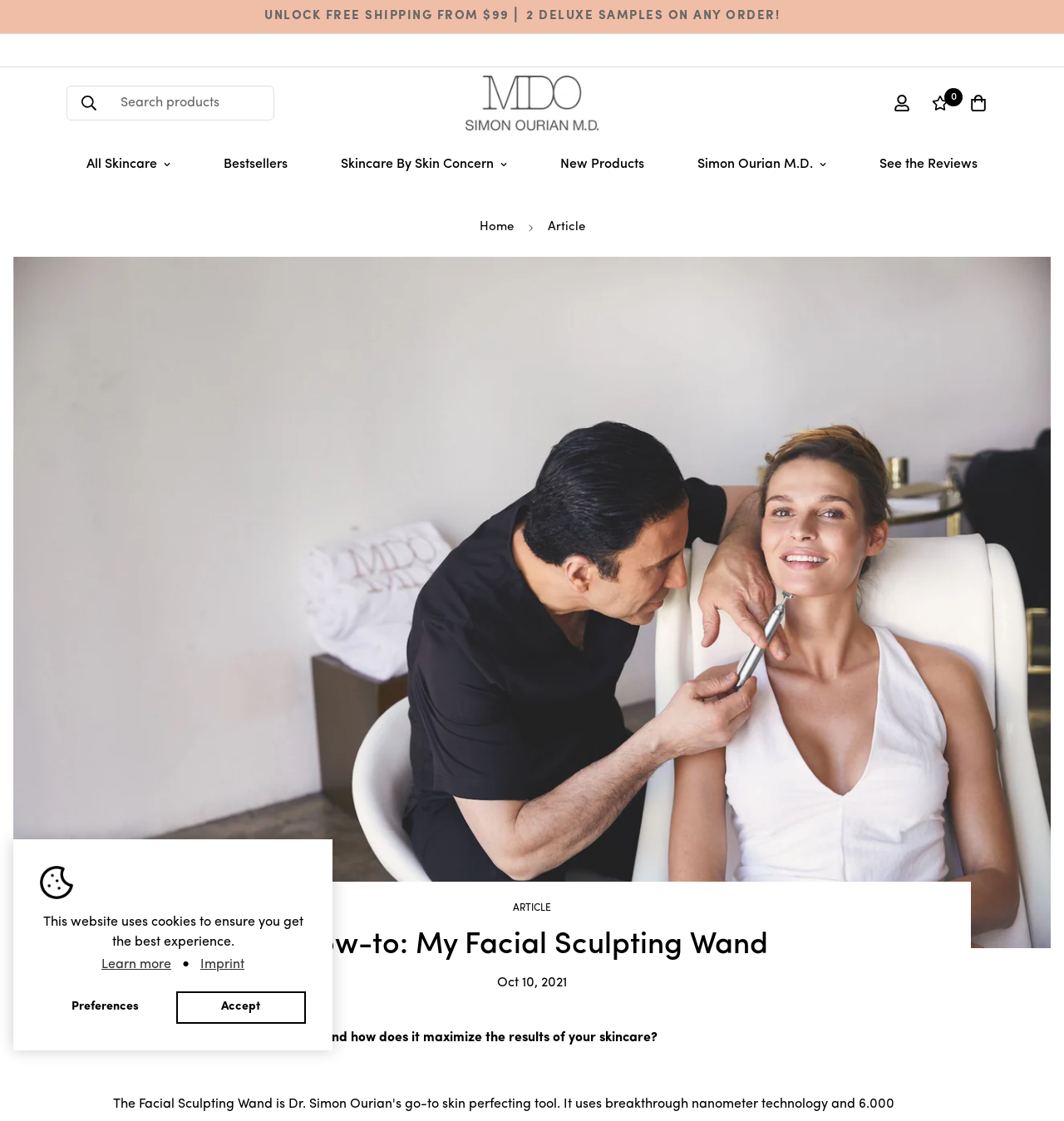Please determine the bounding box coordinates of the element to click in order to execute the following instruction: "Go to Simon Ourian M.D.". The coordinates should be four float numbers between 0 and 1, specified as [left, top, right, bottom].

[0.438, 0.06, 0.562, 0.124]